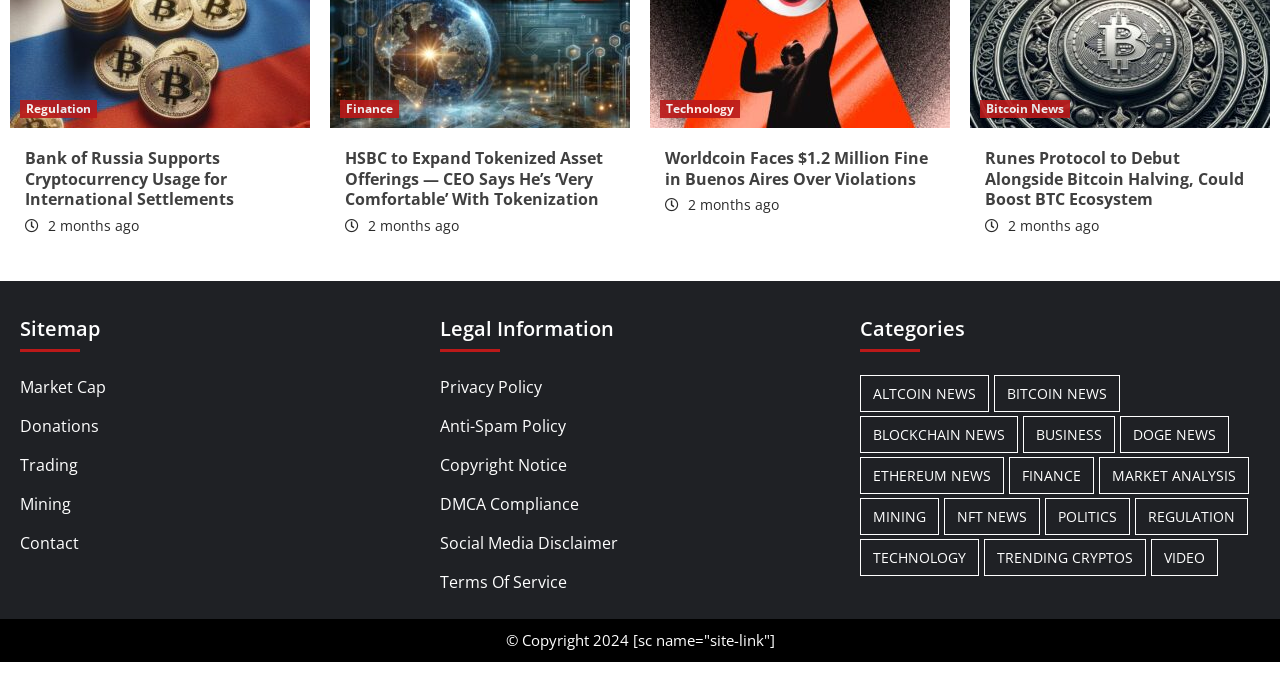Provide a single word or phrase to answer the given question: 
What categories of news are available on the webpage?

Multiple categories